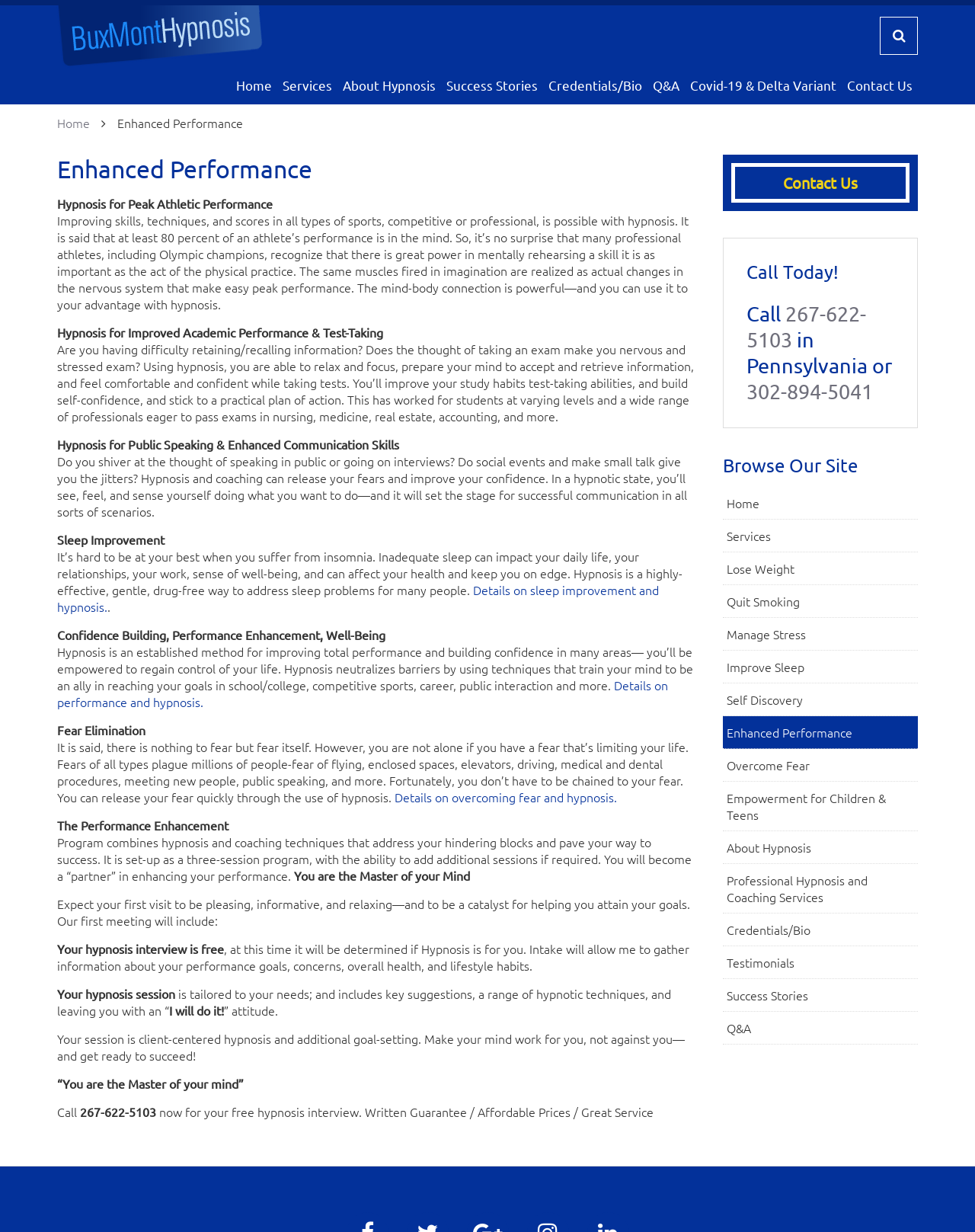What is the phone number to call for a free hypnosis interview?
Answer the question with just one word or phrase using the image.

267-622-5103